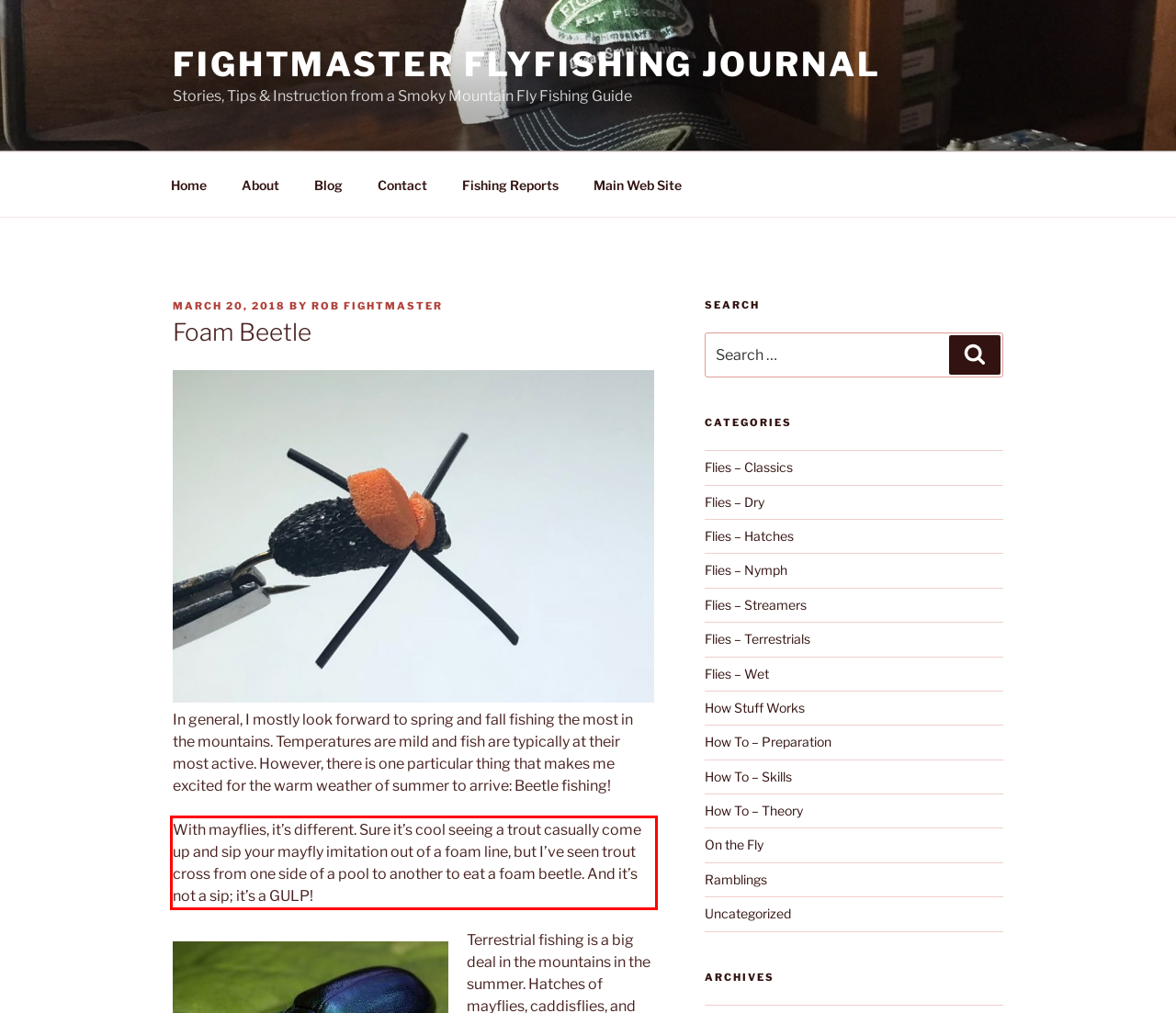Please identify and extract the text from the UI element that is surrounded by a red bounding box in the provided webpage screenshot.

With mayflies, it’s different. Sure it’s cool seeing a trout casually come up and sip your mayfly imitation out of a foam line, but I’ve seen trout cross from one side of a pool to another to eat a foam beetle. And it’s not a sip; it’s a GULP!